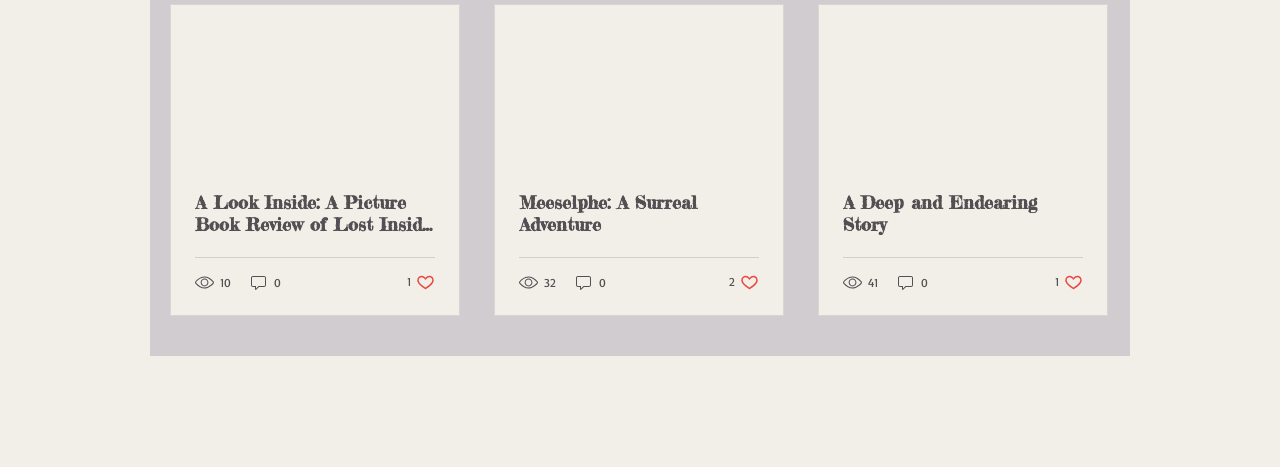Can you specify the bounding box coordinates for the region that should be clicked to fulfill this instruction: "Contact via email".

None